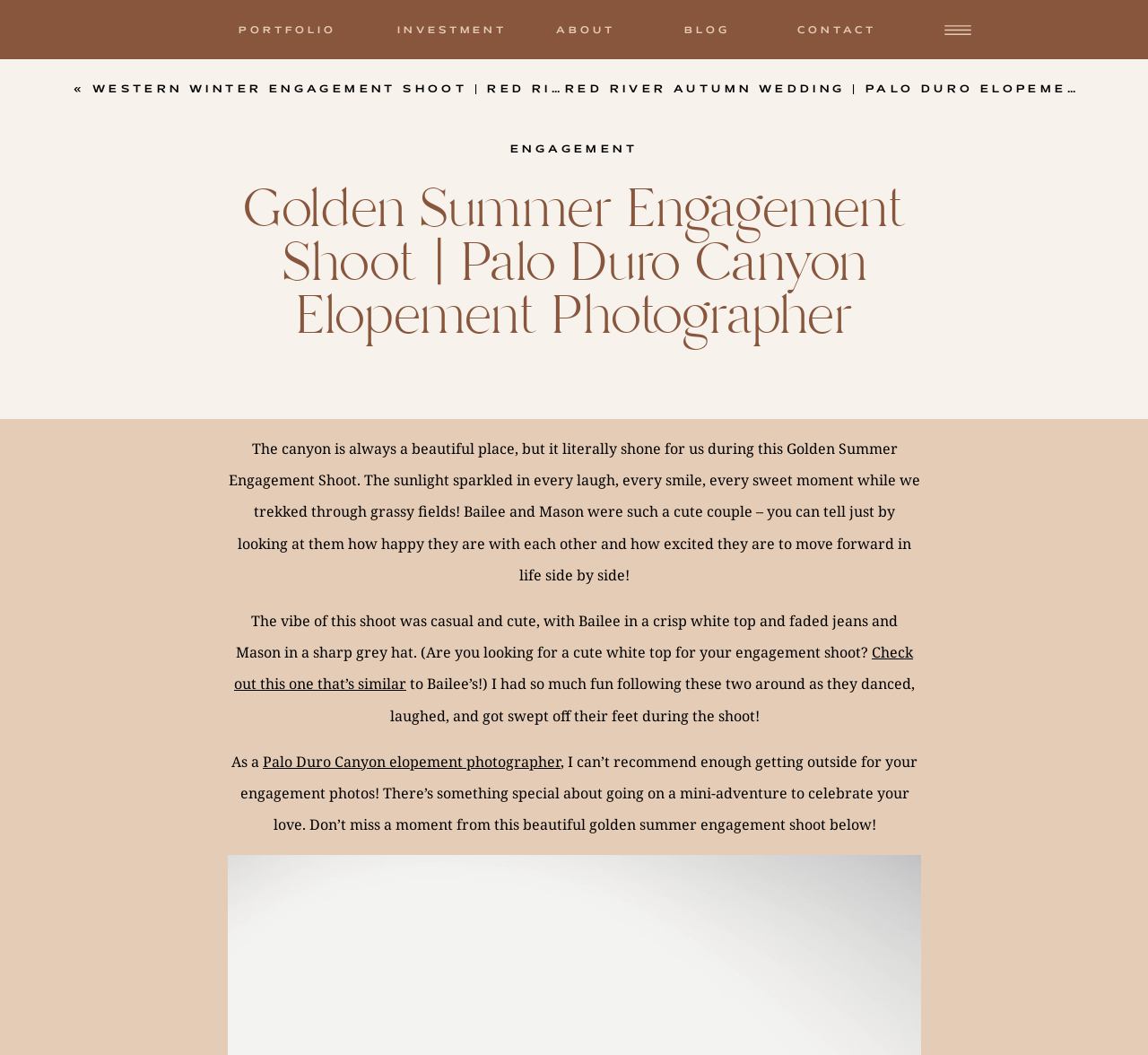Where did the photoshoot take place?
Using the visual information, reply with a single word or short phrase.

Palo Duro Canyon